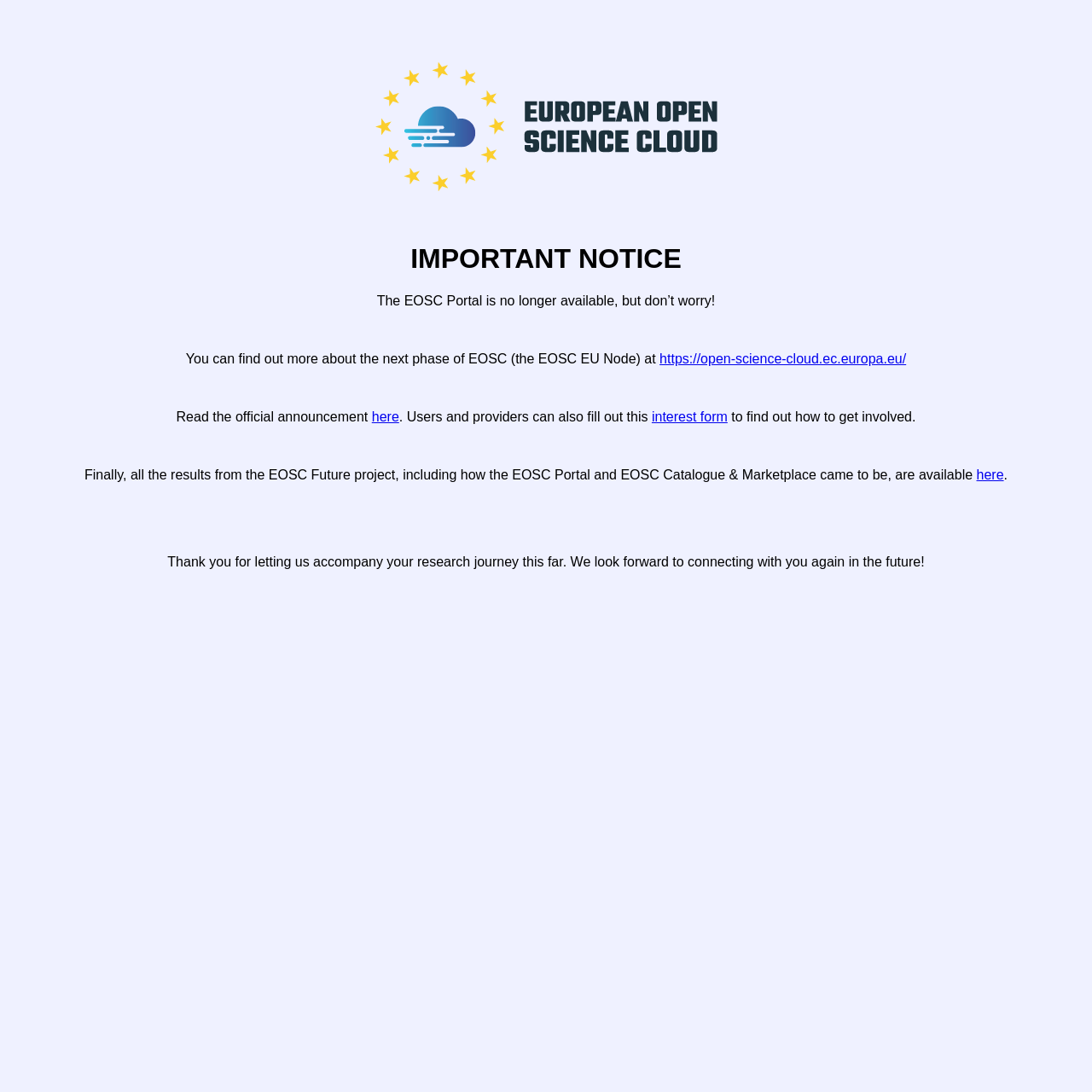Answer the question using only one word or a concise phrase: What is the alternative to the EOSC Portal?

EOSC EU Node